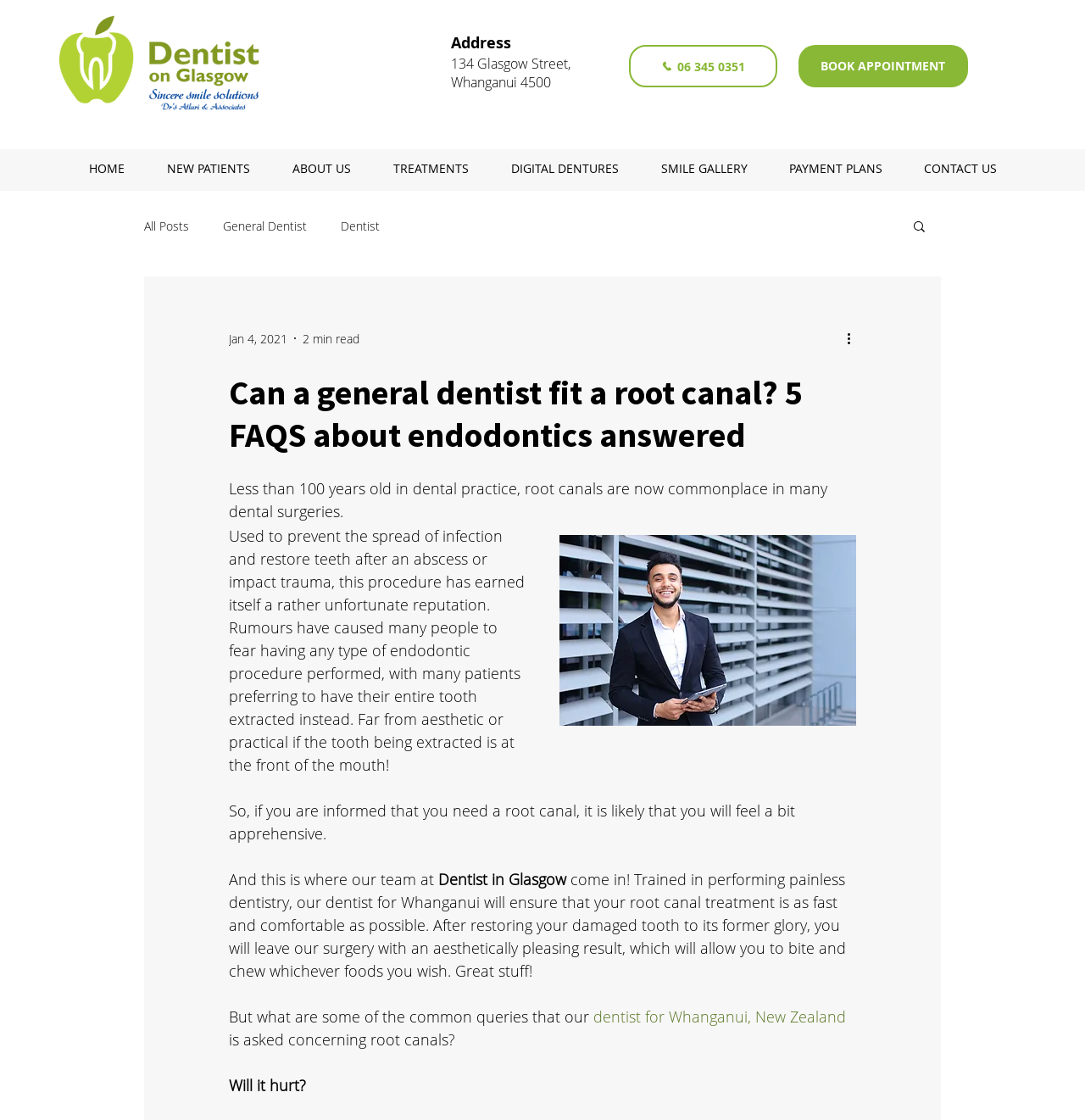What is the phone number of the dentist?
Refer to the image and offer an in-depth and detailed answer to the question.

I found the phone number by looking at the link element with ID 382, which contains the phone number.